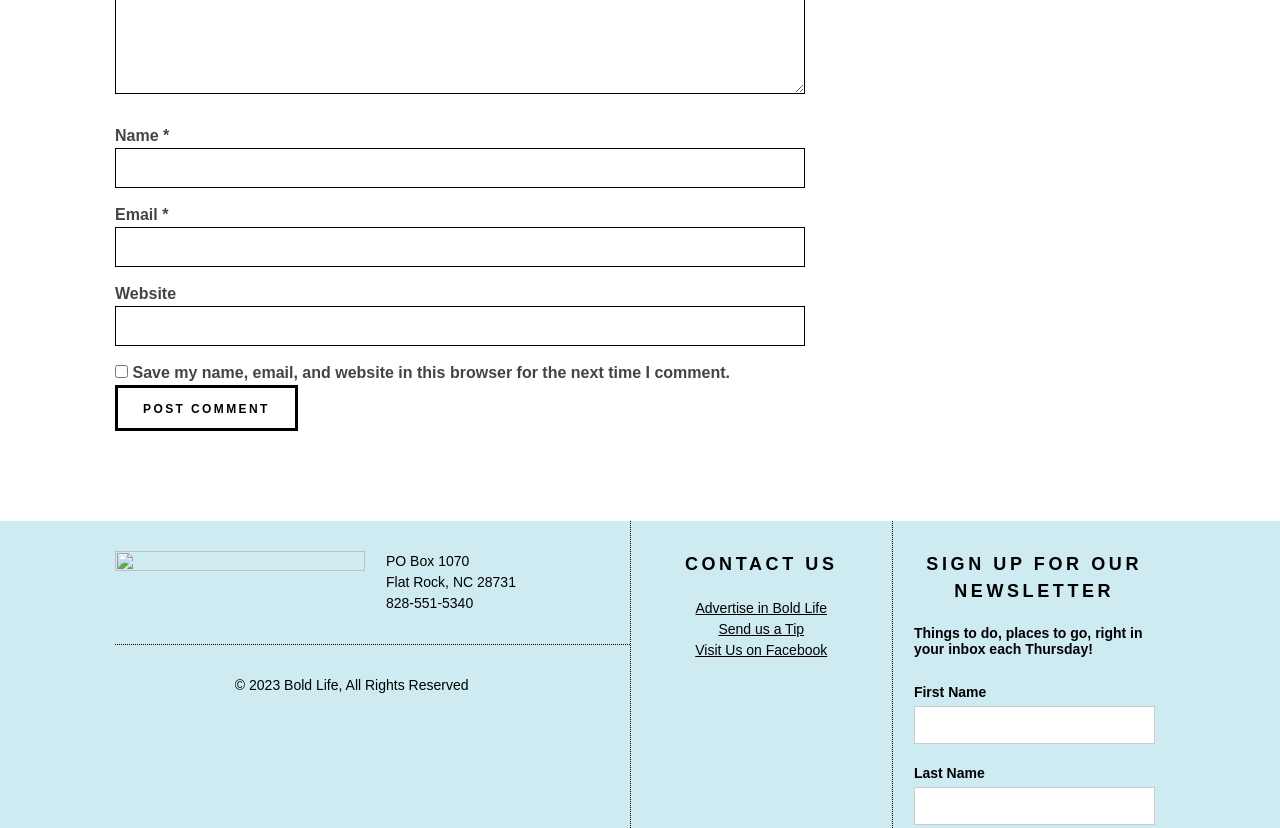What is the address to send mail to?
Look at the screenshot and respond with one word or a short phrase.

PO Box 1070